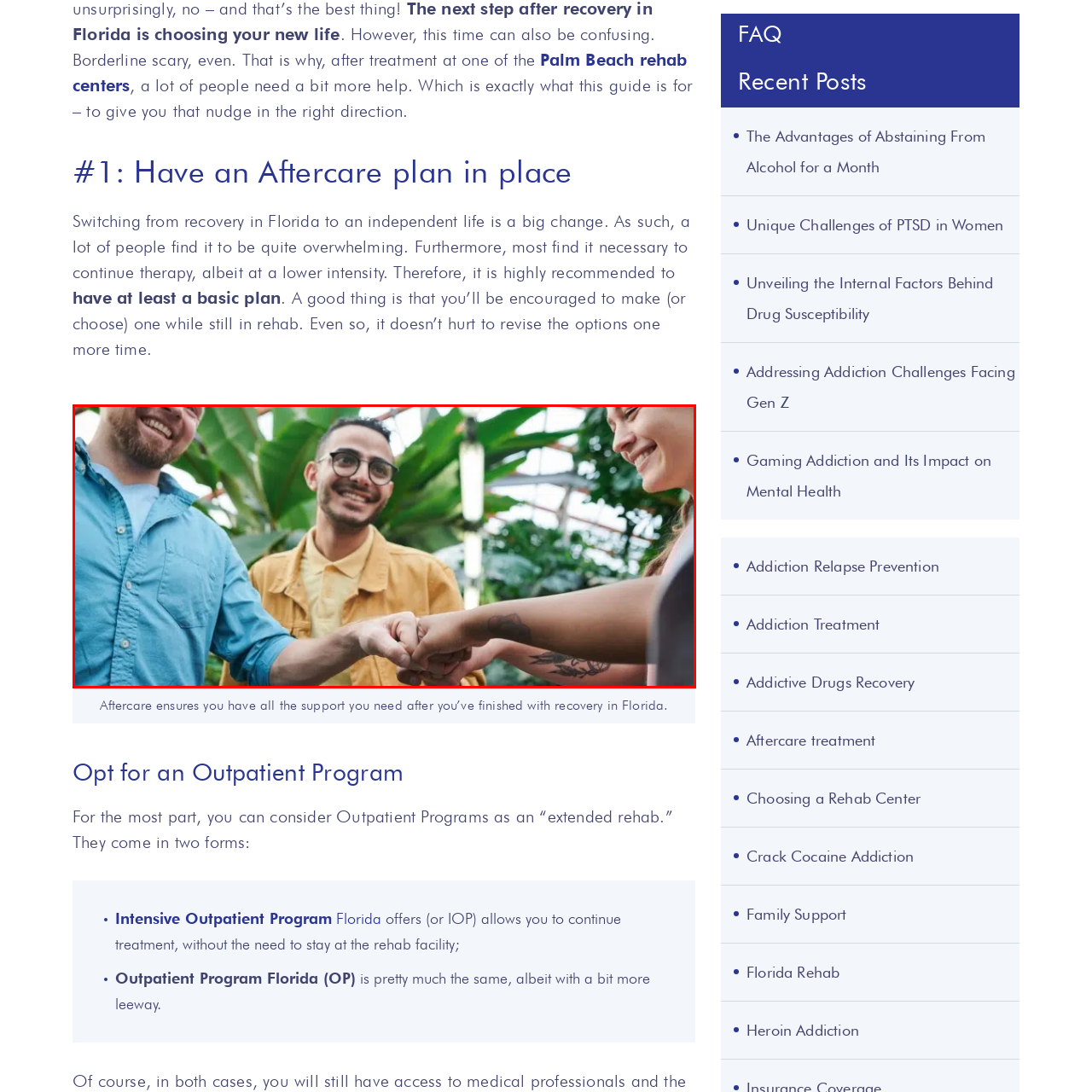Observe the section highlighted in yellow, What is the mood of the individuals in the image? 
Please respond using a single word or phrase.

Joyful